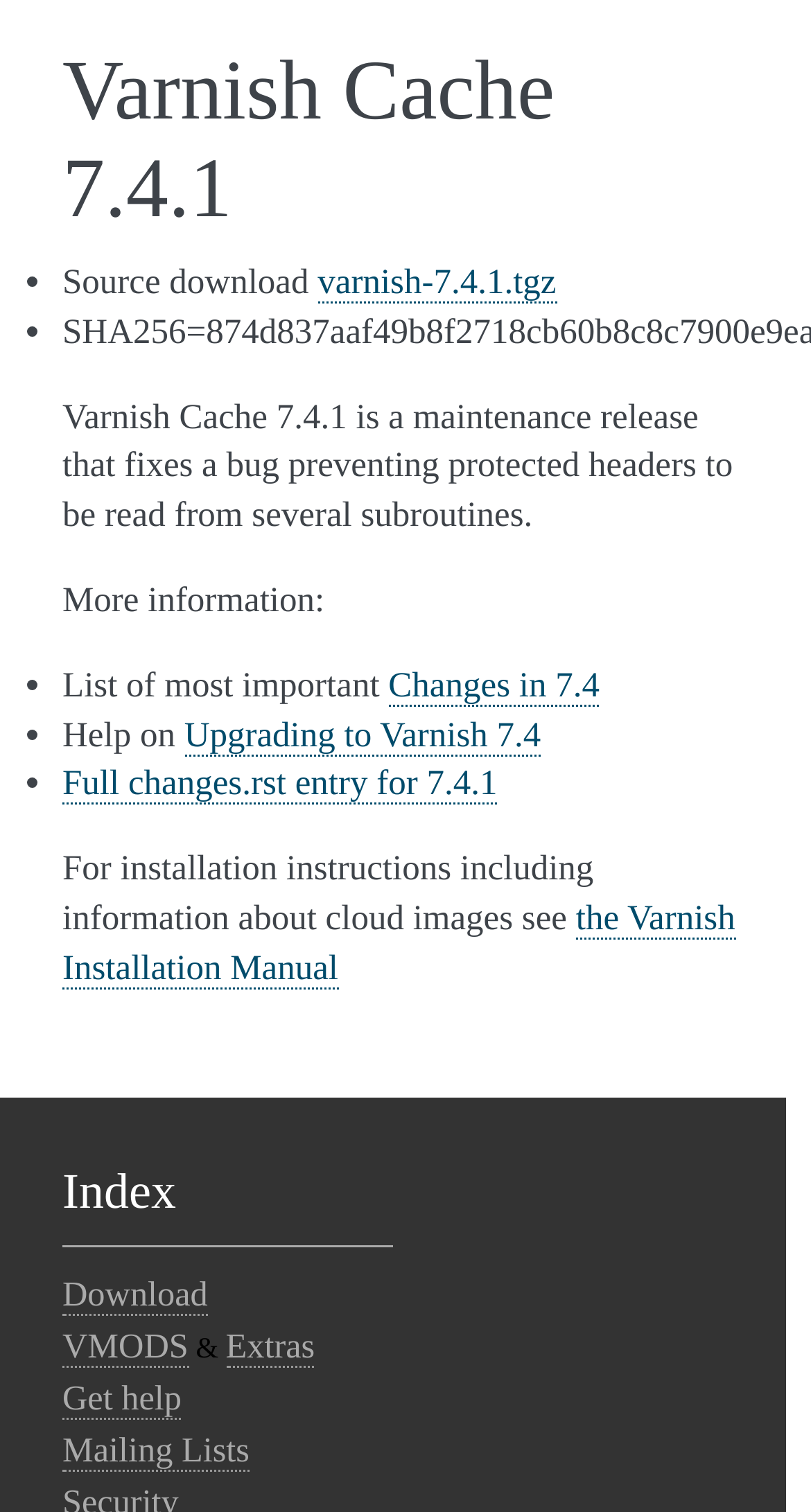Please specify the bounding box coordinates of the clickable region to carry out the following instruction: "Get help on upgrading to Varnish 7.4". The coordinates should be four float numbers between 0 and 1, in the format [left, top, right, bottom].

[0.227, 0.472, 0.667, 0.5]